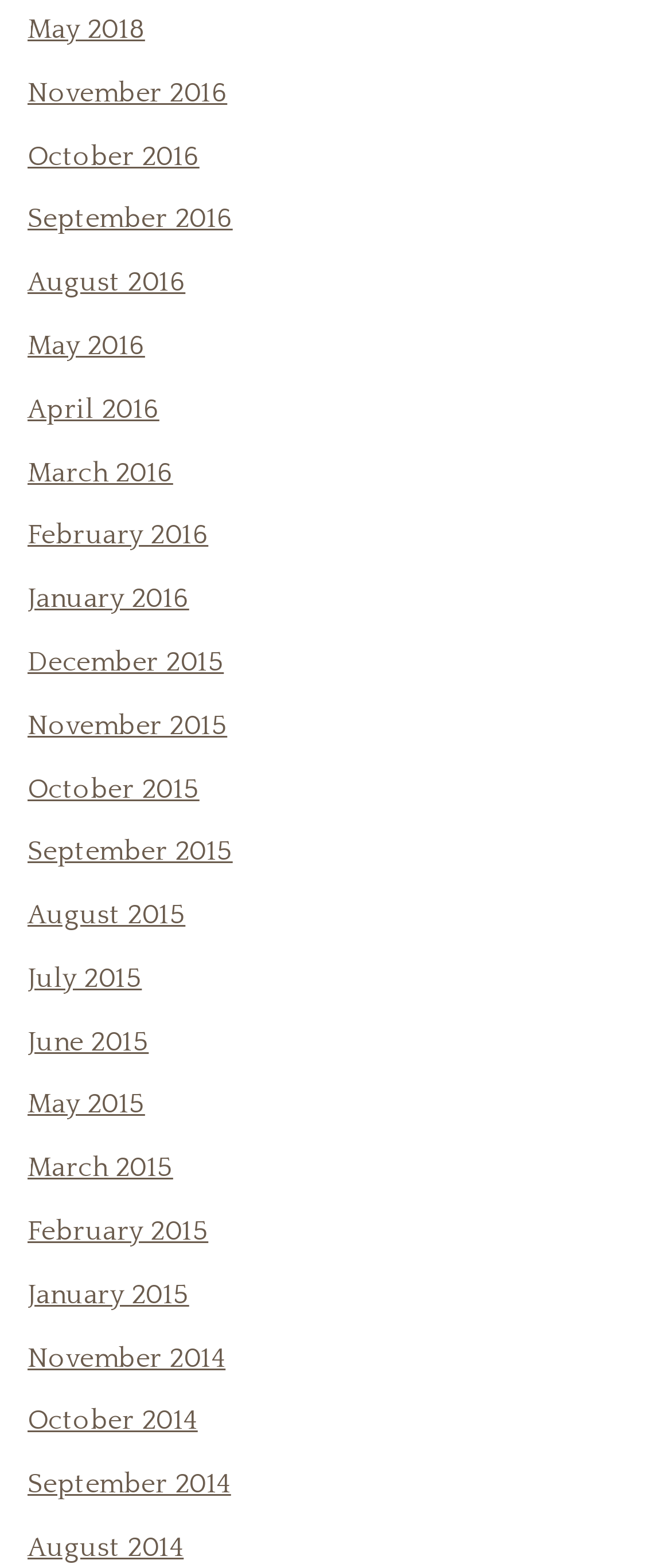Pinpoint the bounding box coordinates for the area that should be clicked to perform the following instruction: "go to November 2016 page".

[0.041, 0.044, 0.339, 0.075]